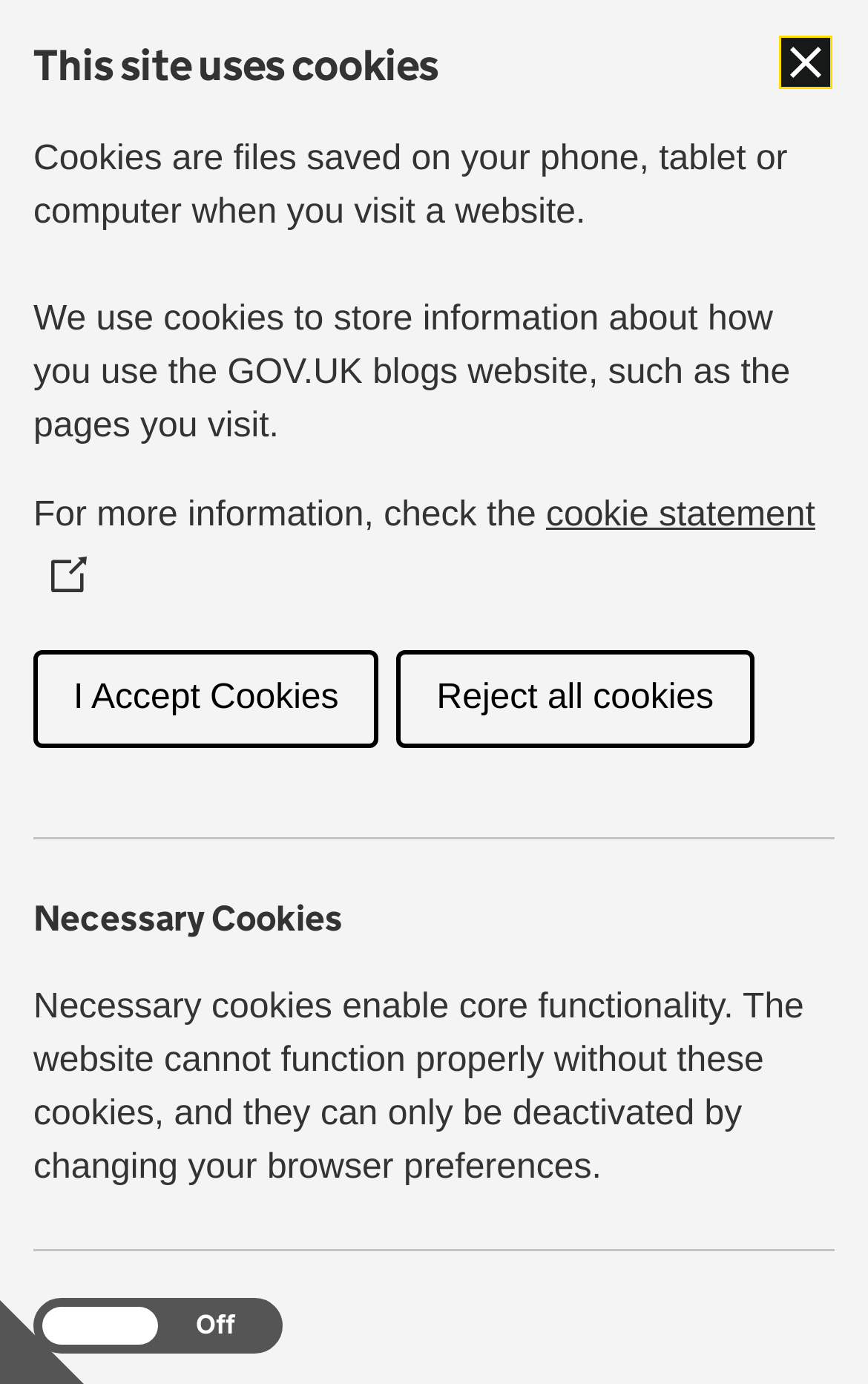Can you show the bounding box coordinates of the region to click on to complete the task described in the instruction: "Click on the link 'Columnists'"?

None